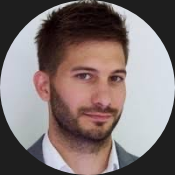Where will EnergyDecentral 2024 take place?
Using the image as a reference, answer with just one word or a short phrase.

Hannover, Germany